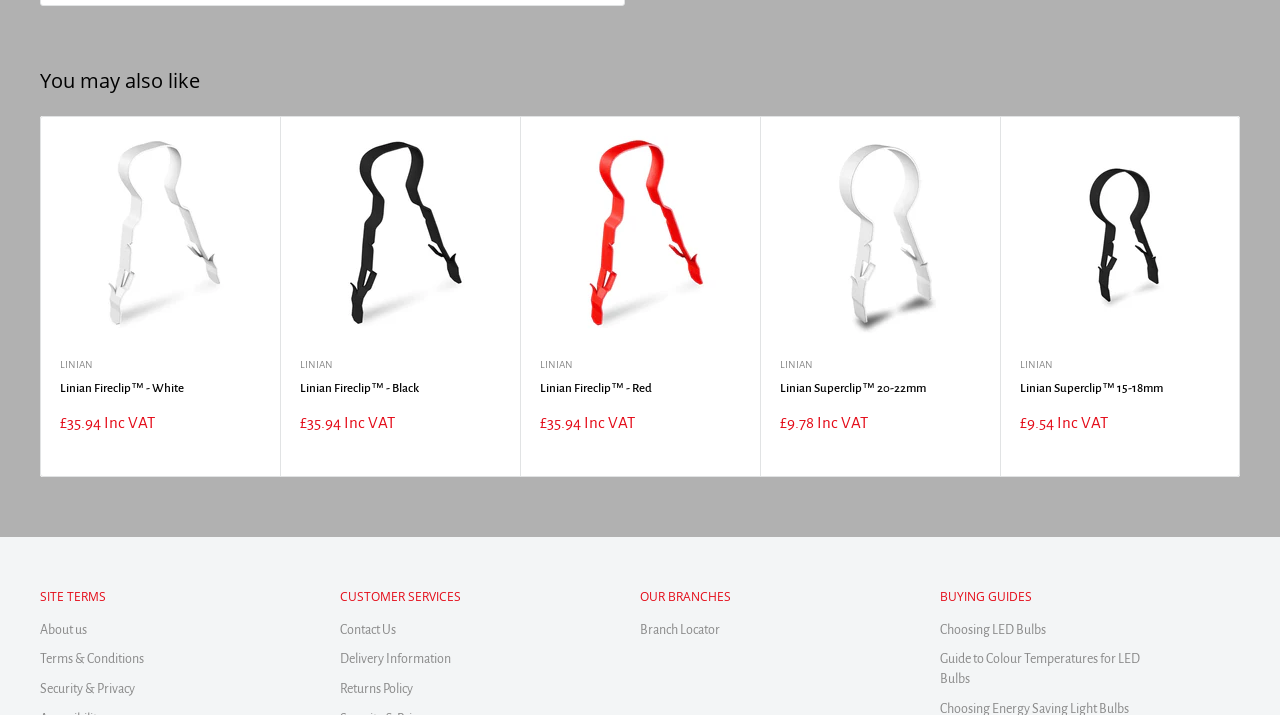Determine the bounding box for the described UI element: "Terms & Conditions".

[0.031, 0.903, 0.211, 0.944]